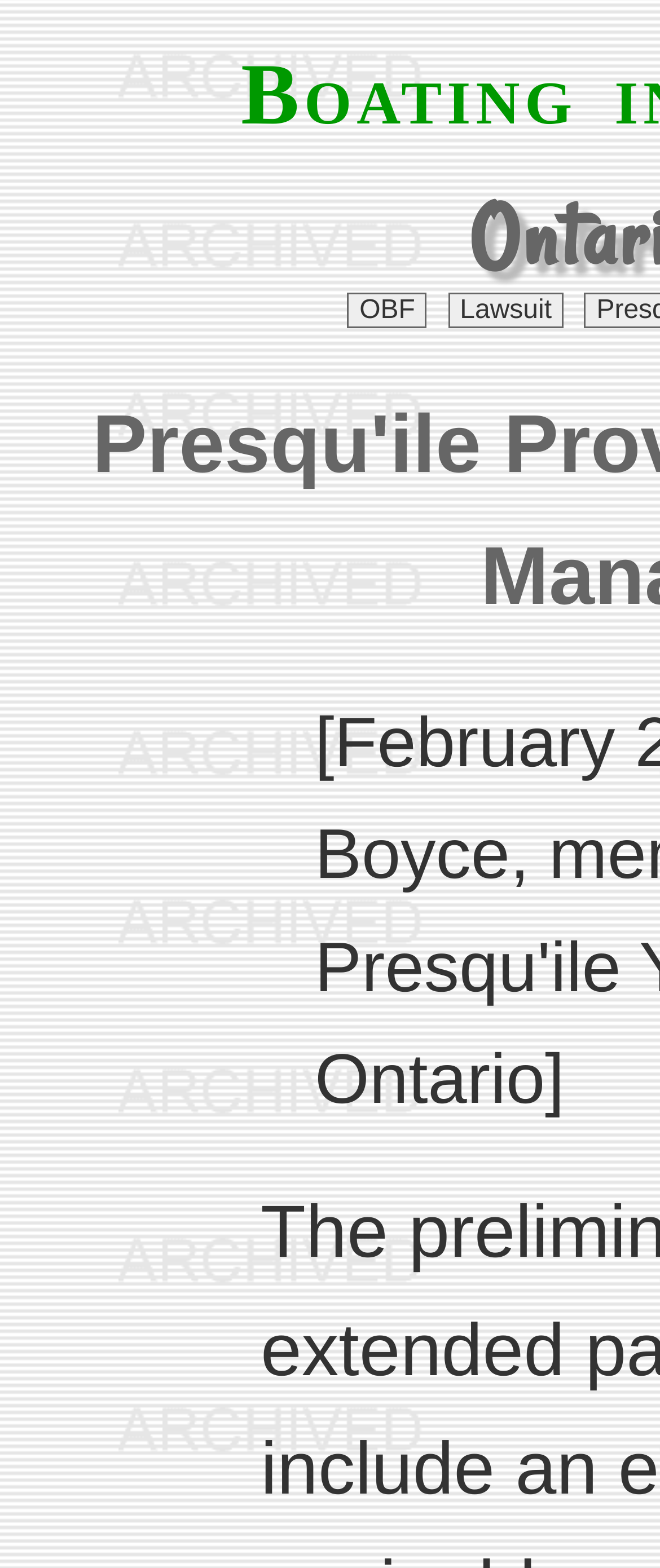Extract the main heading from the webpage content.

Ontario Boating Forum